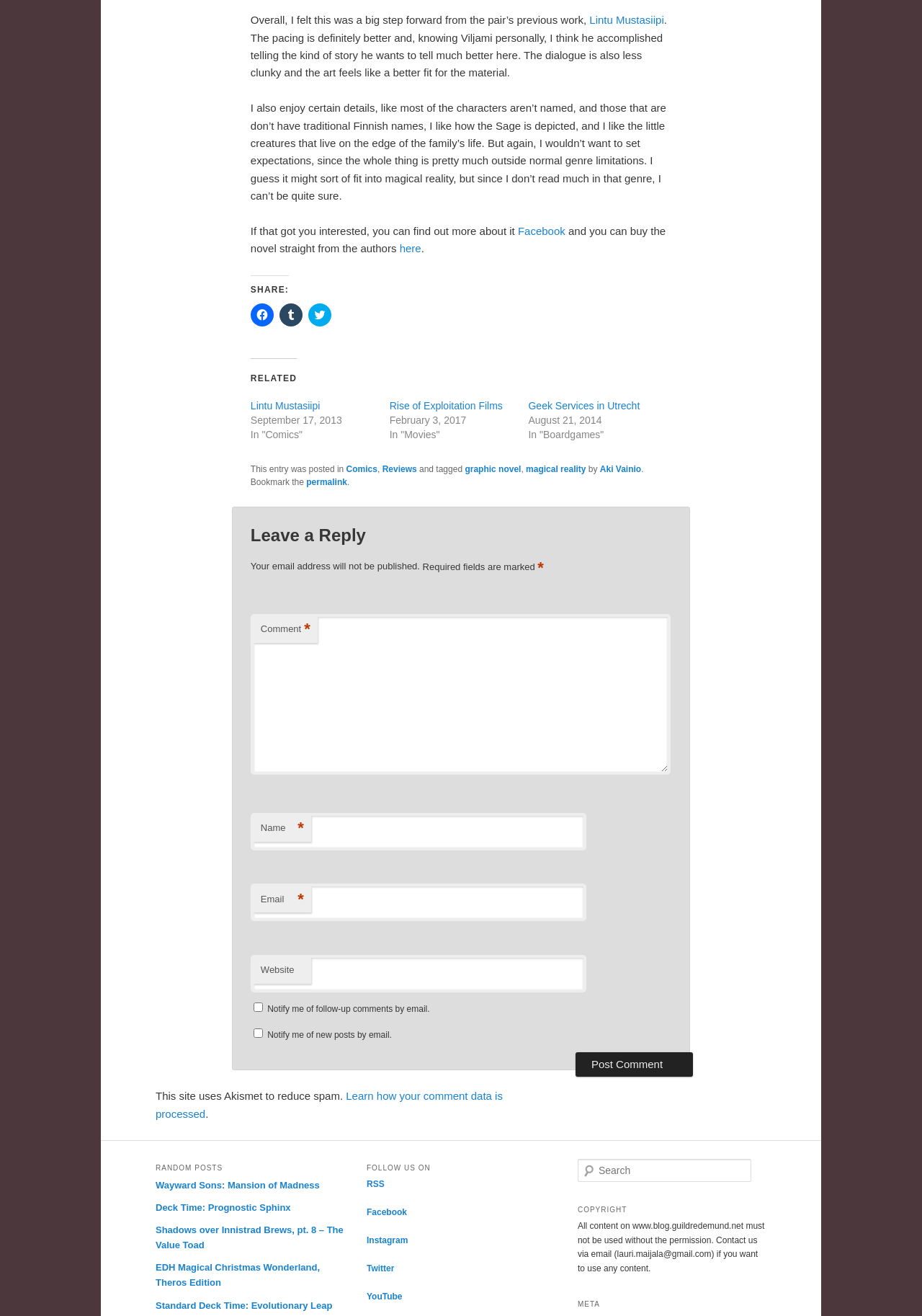Refer to the screenshot and give an in-depth answer to this question: Where can you buy the novel?

The text states 'you can buy the novel straight from the authors' which implies that the novel can be purchased directly from the authors.